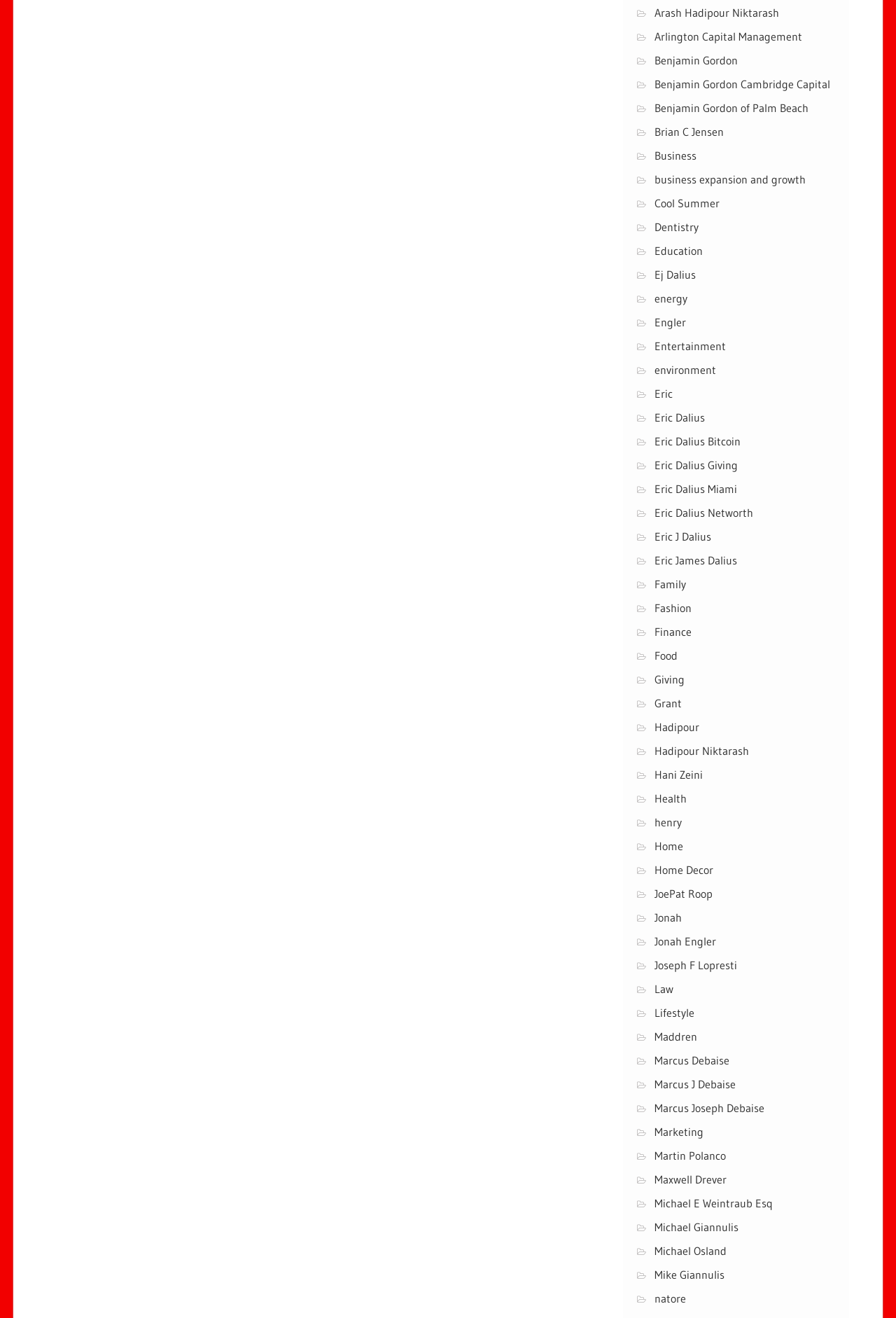Identify the bounding box coordinates of the element to click to follow this instruction: 'Click on the link to Arash Hadipour Niktarash'. Ensure the coordinates are four float values between 0 and 1, provided as [left, top, right, bottom].

[0.731, 0.004, 0.87, 0.015]